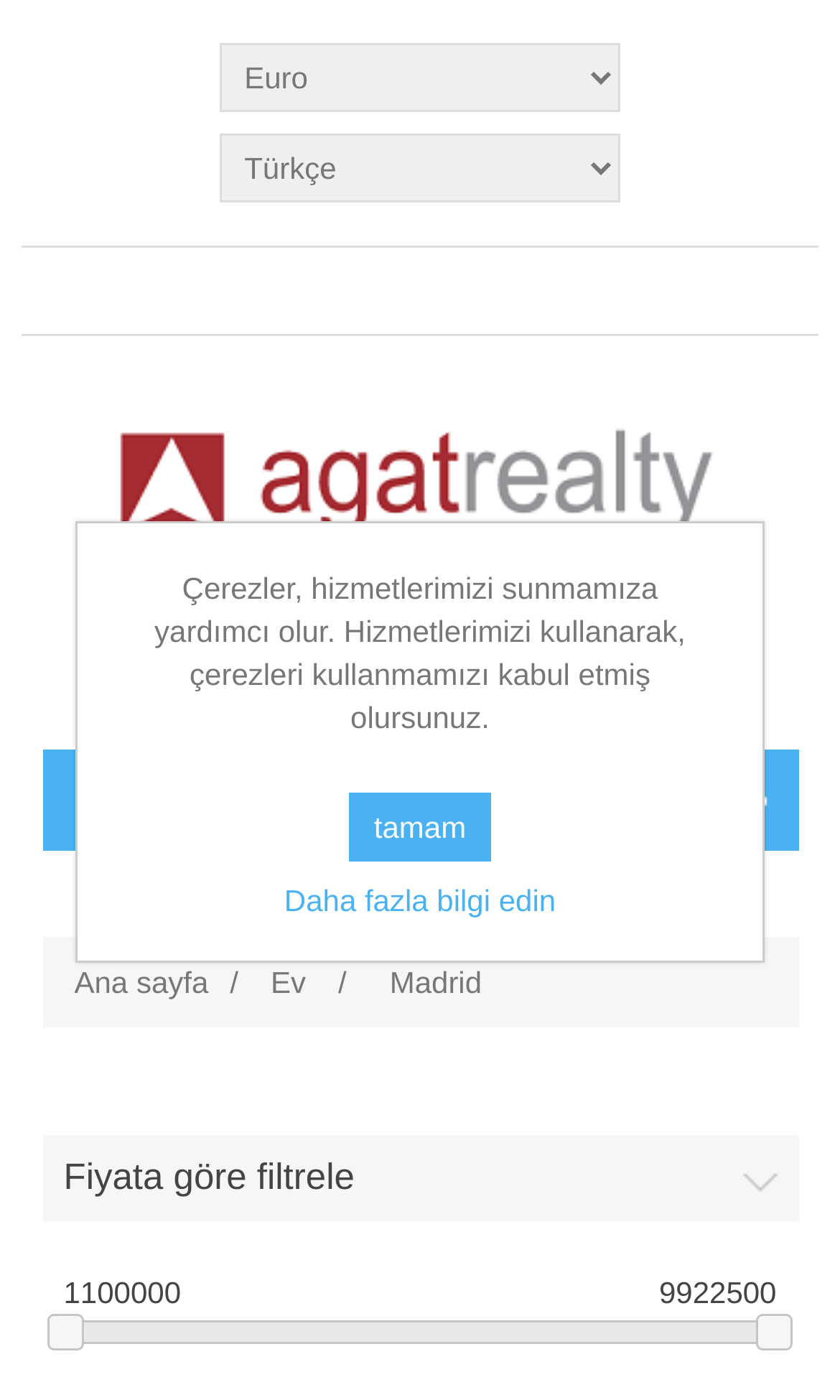How many main menu items are there?
Answer the question with just one word or phrase using the image.

3